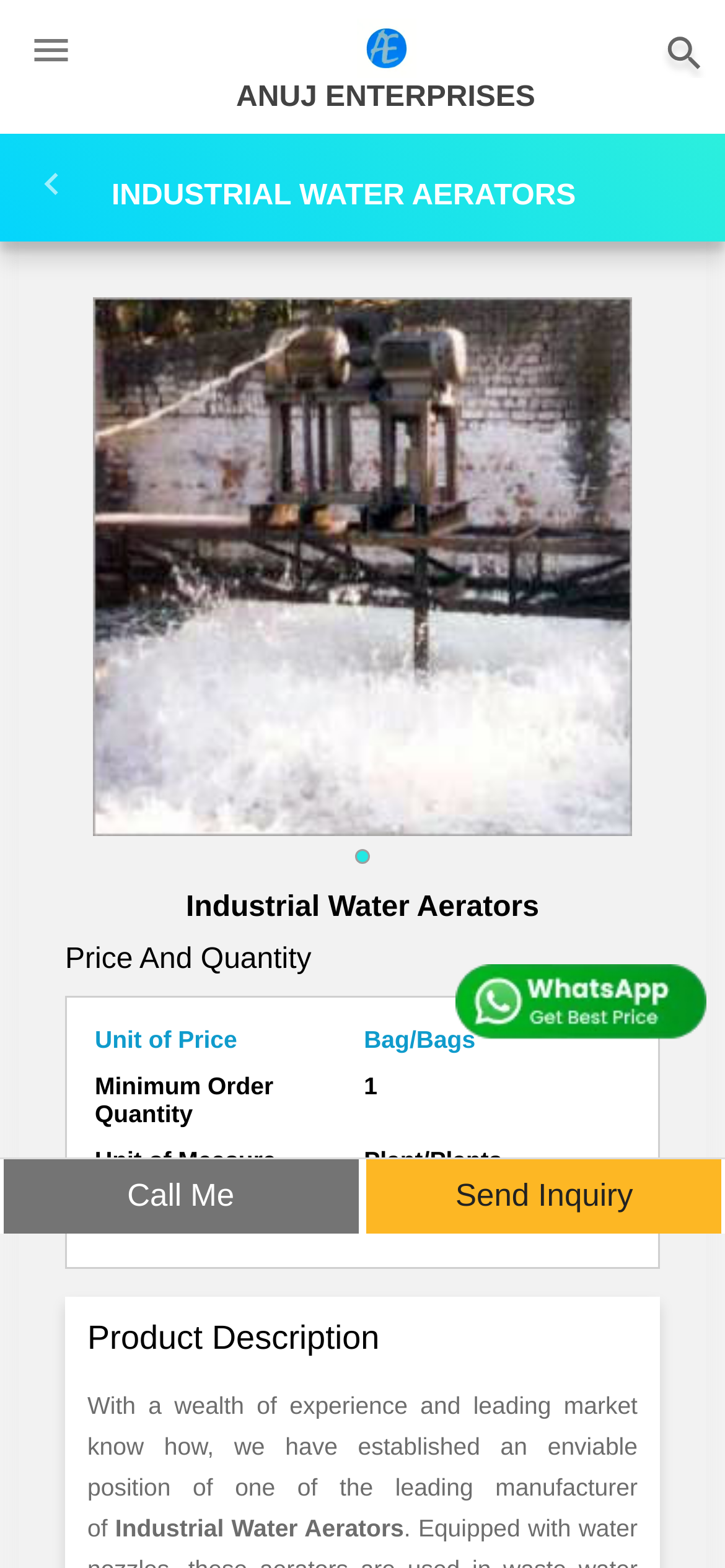Answer the question with a single word or phrase: 
What is the product being sold?

Industrial Water Aerators